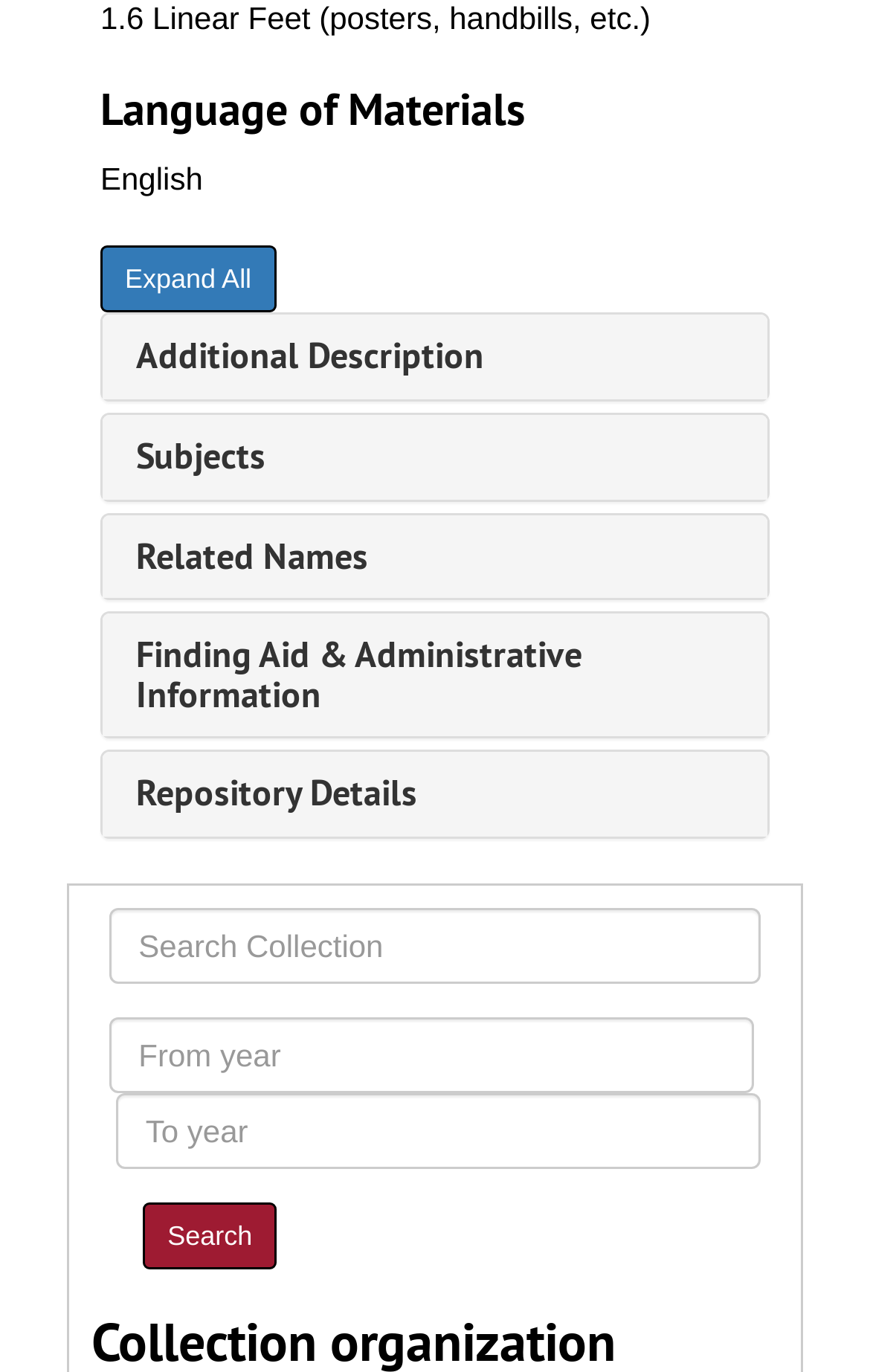Please identify the bounding box coordinates of the element I need to click to follow this instruction: "Search the collection".

[0.164, 0.876, 0.318, 0.925]